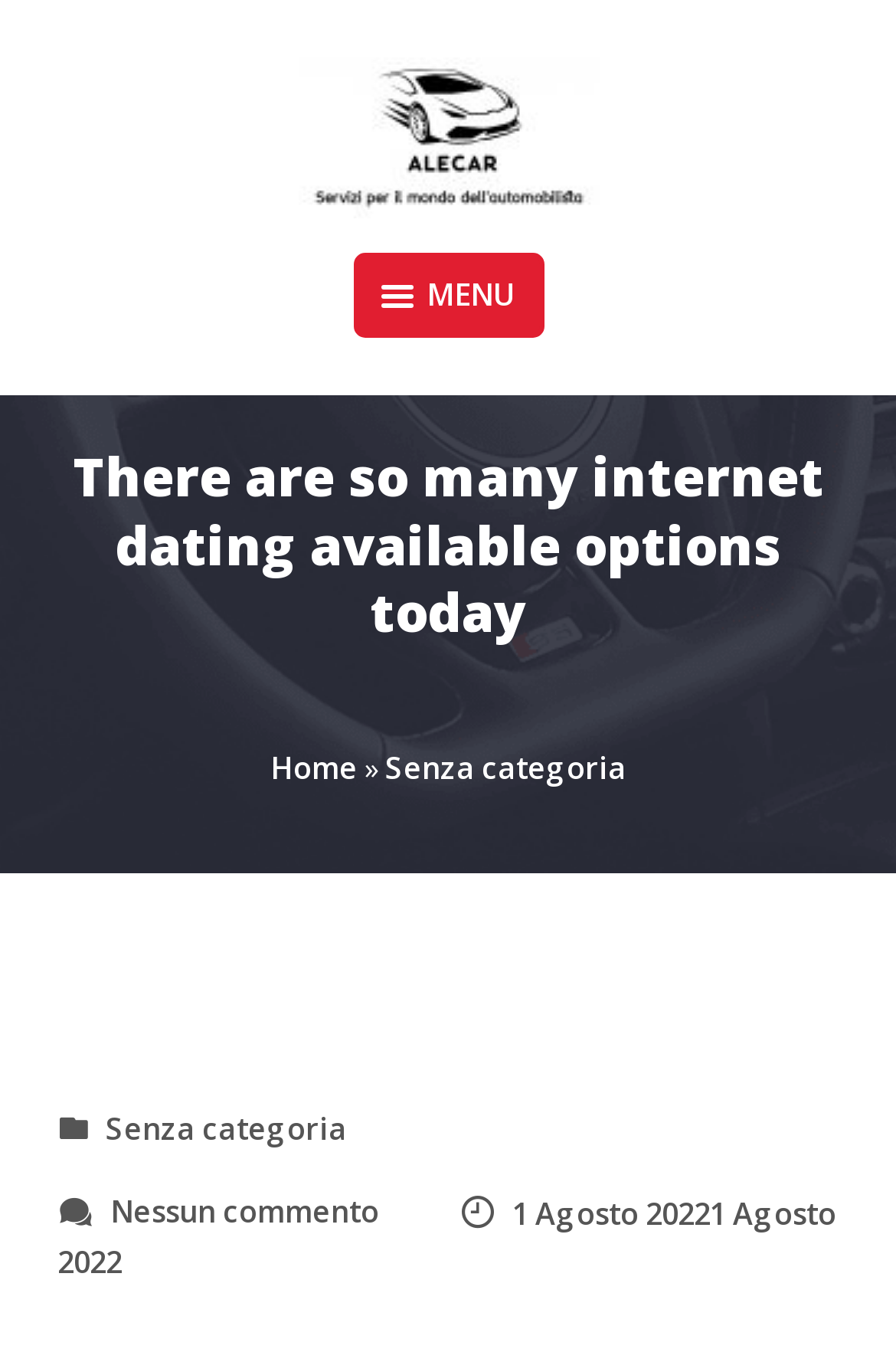Please determine and provide the text content of the webpage's heading.

There are so many internet dating available options today